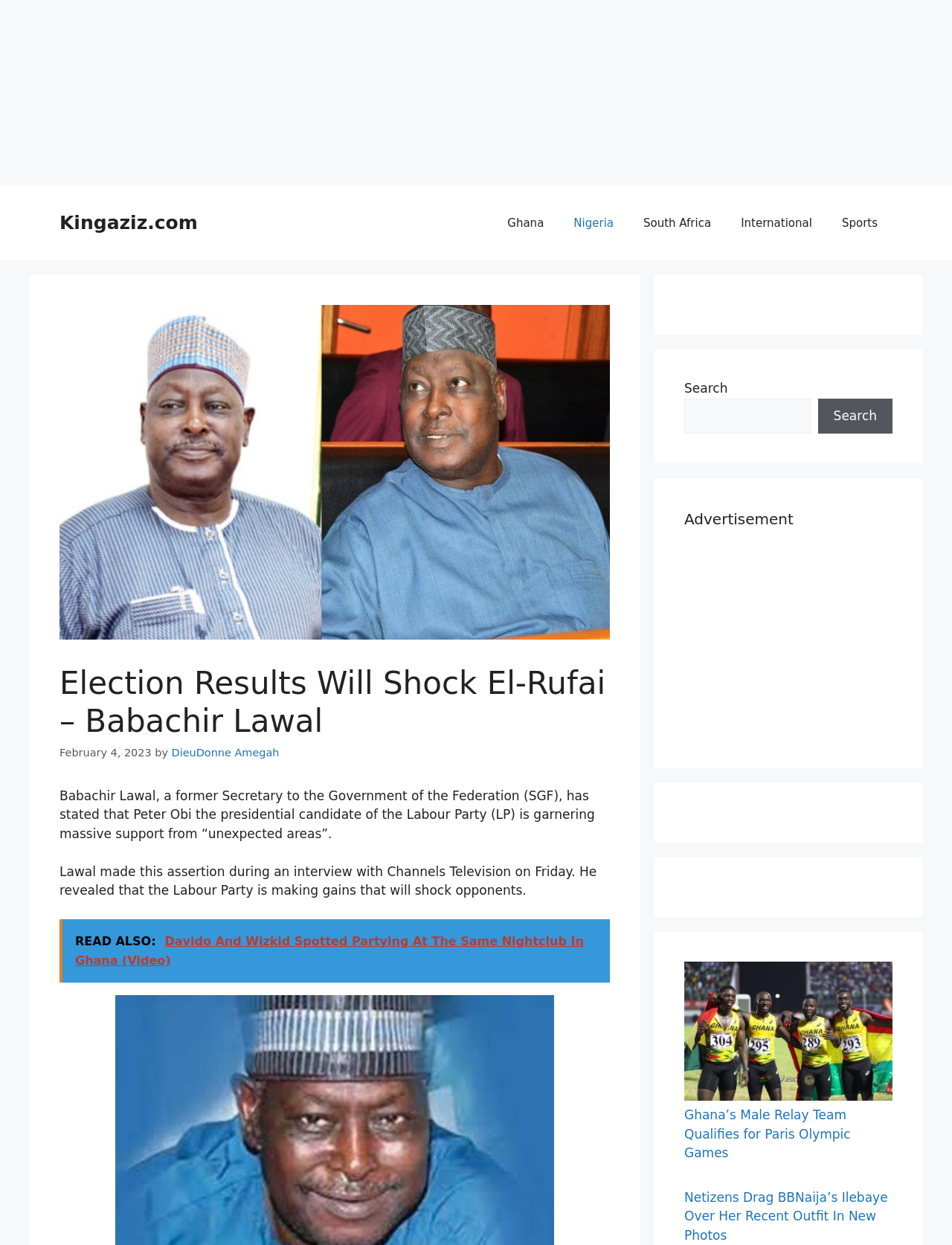Utilize the details in the image to thoroughly answer the following question: What is the topic of the main article?

I determined the answer by reading the heading 'Election Results Will Shock El-Rufai – Babachir Lawal' which is the main title of the article.